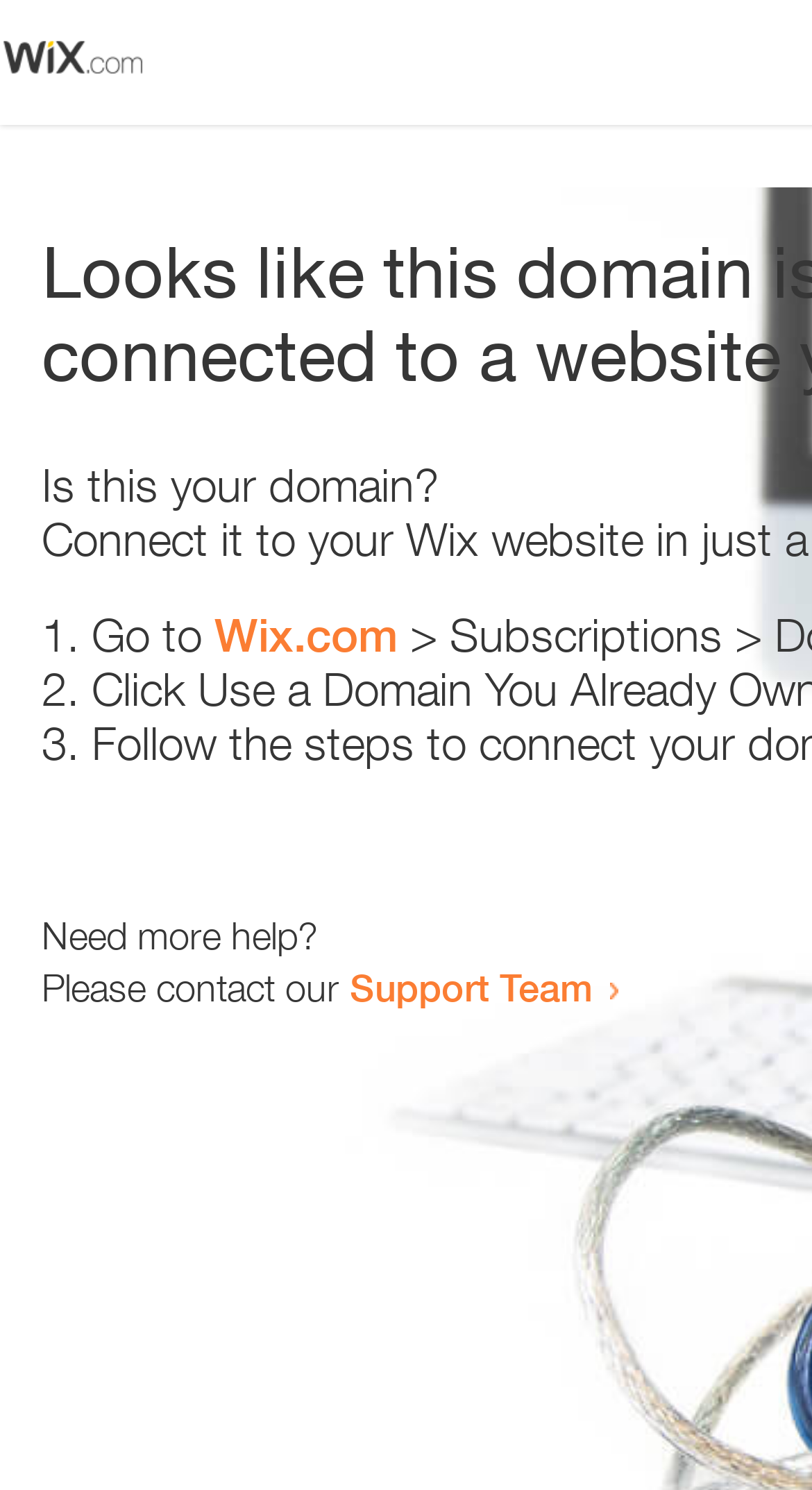What is the text below the list items? Based on the screenshot, please respond with a single word or phrase.

Need more help?